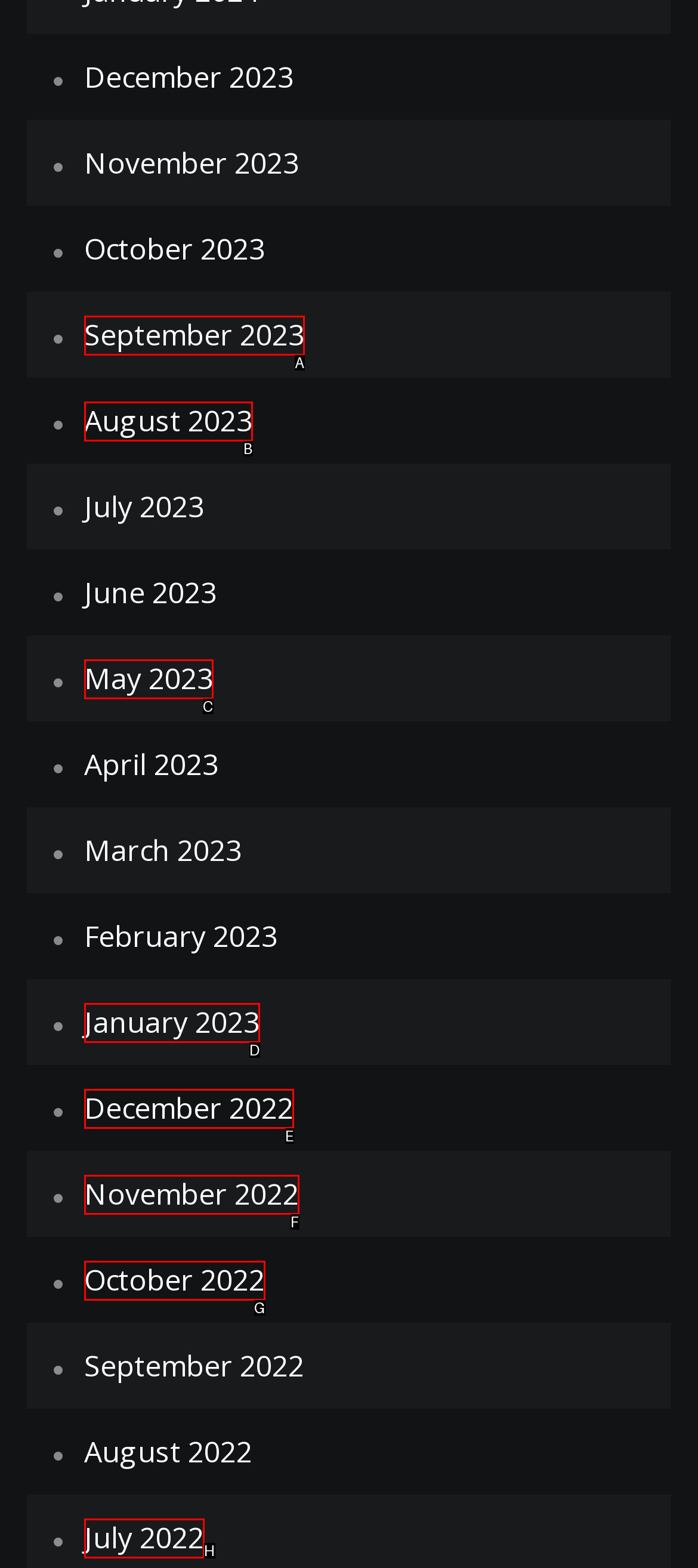Determine the UI element that matches the description: Public Charge
Answer with the letter from the given choices.

None